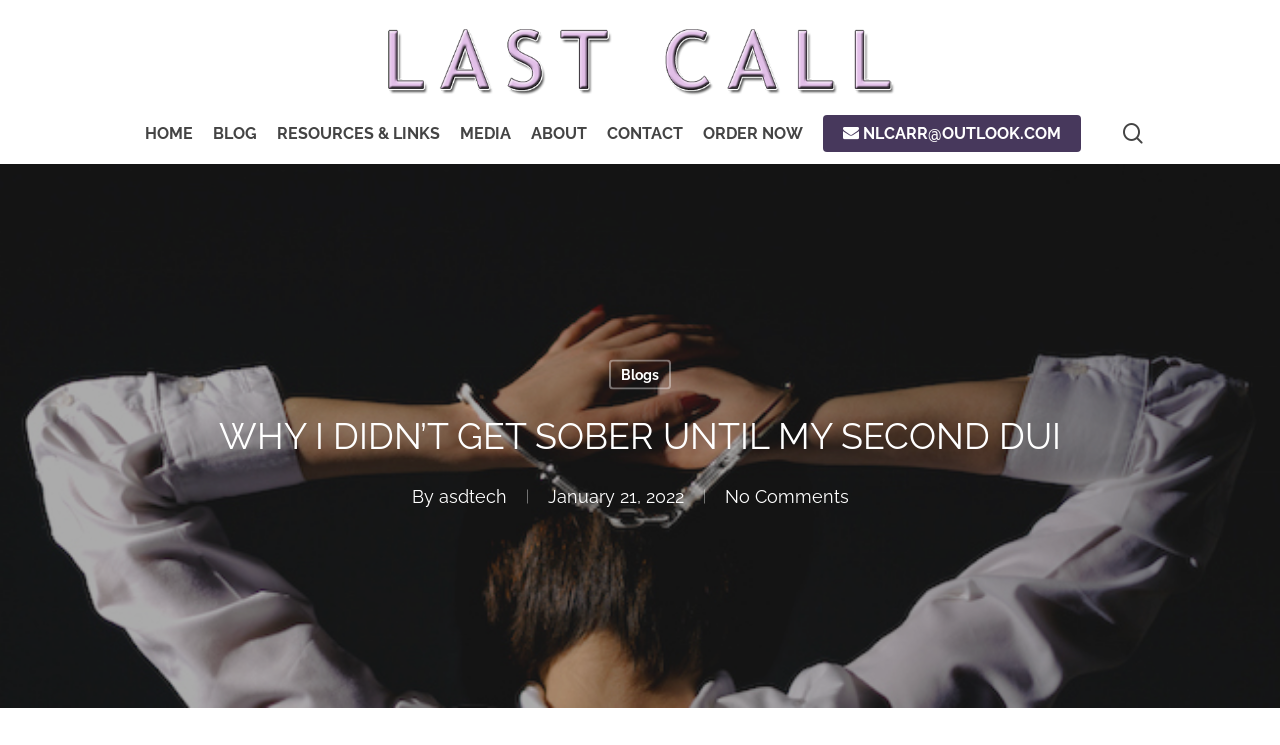Determine the heading of the webpage and extract its text content.

WHY I DIDN’T GET SOBER UNTIL MY SECOND DUI